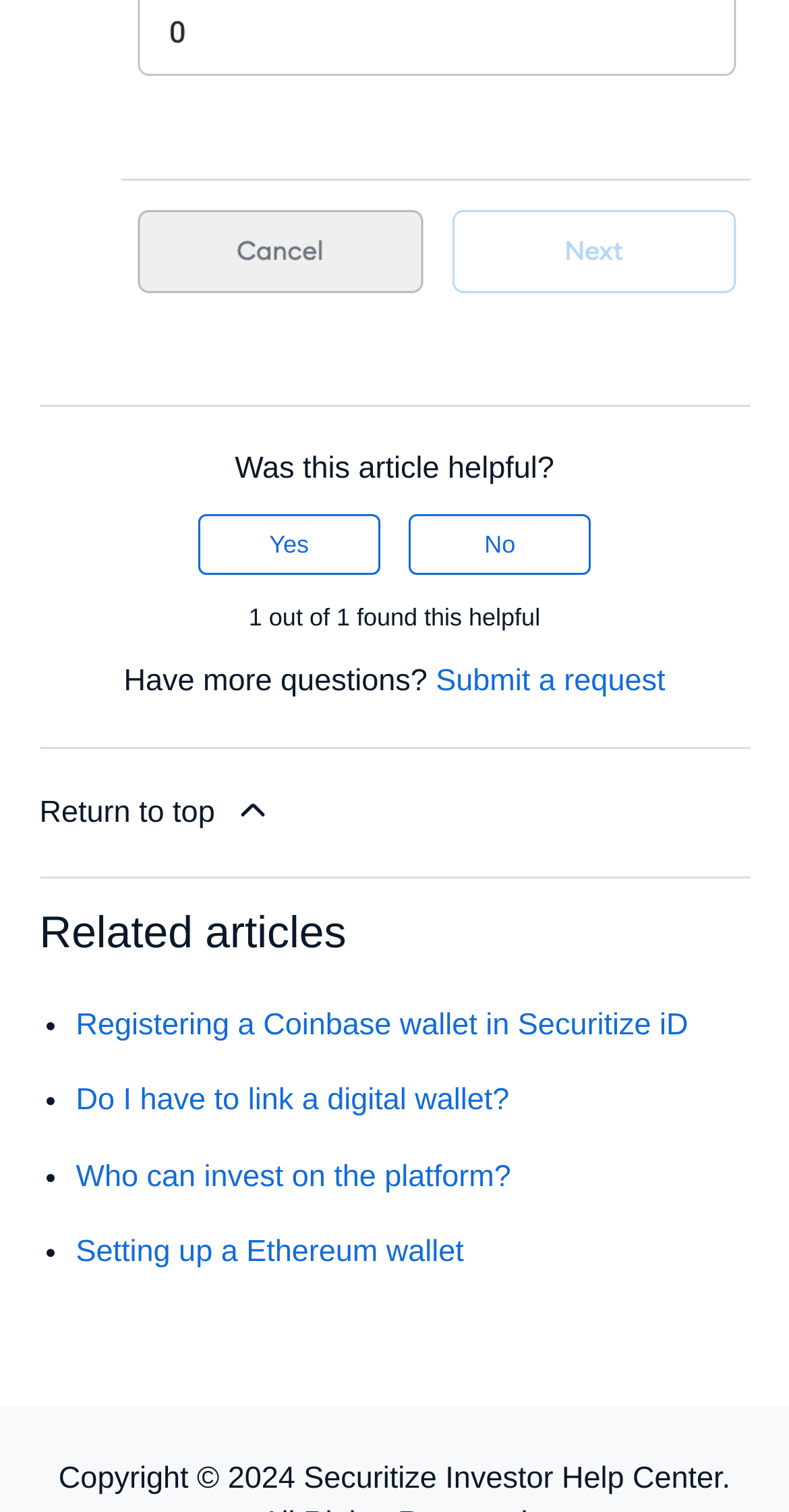Find the bounding box coordinates of the clickable element required to execute the following instruction: "Return to top of the page". Provide the coordinates as four float numbers between 0 and 1, i.e., [left, top, right, bottom].

[0.05, 0.495, 0.95, 0.58]